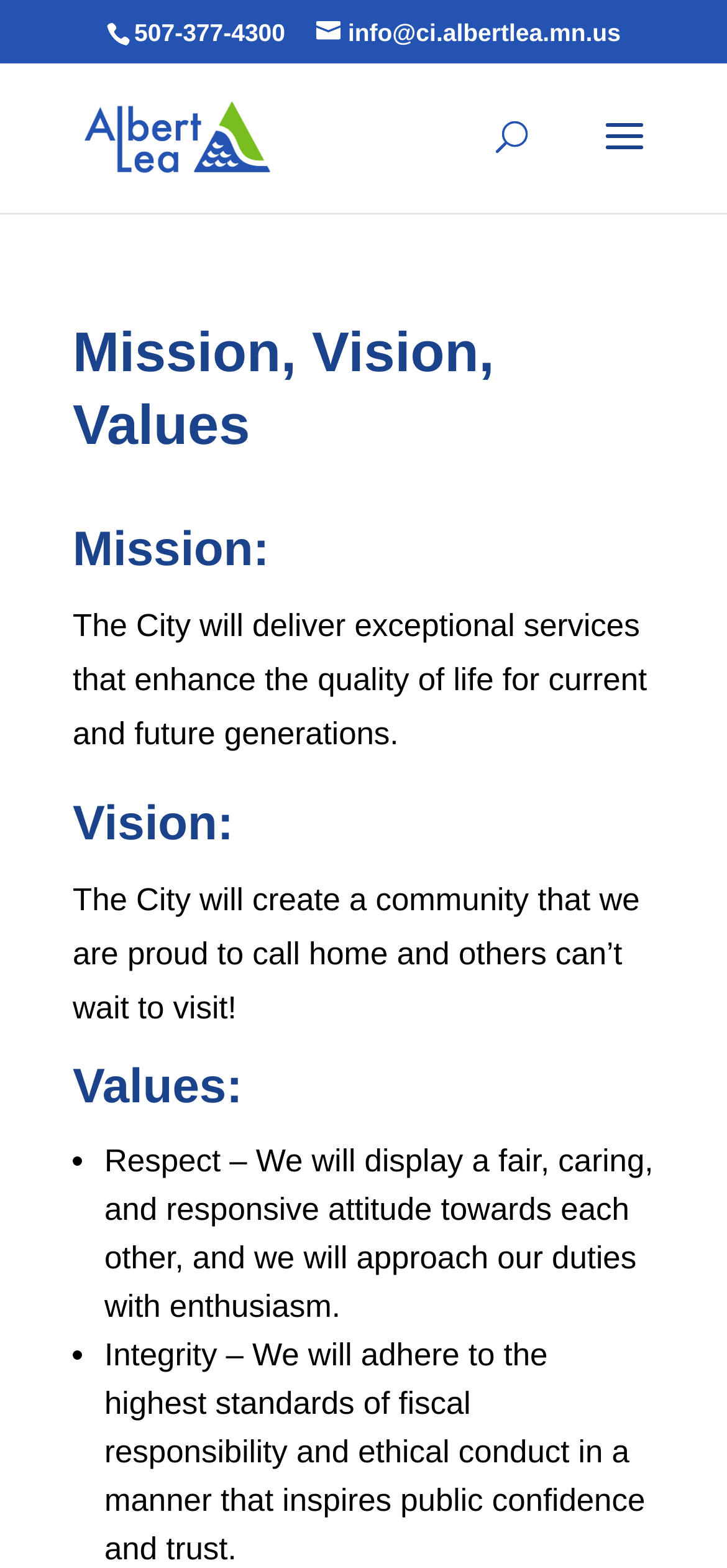What is the mission of the City of Albert Lea?
Based on the screenshot, provide a one-word or short-phrase response.

Deliver exceptional services